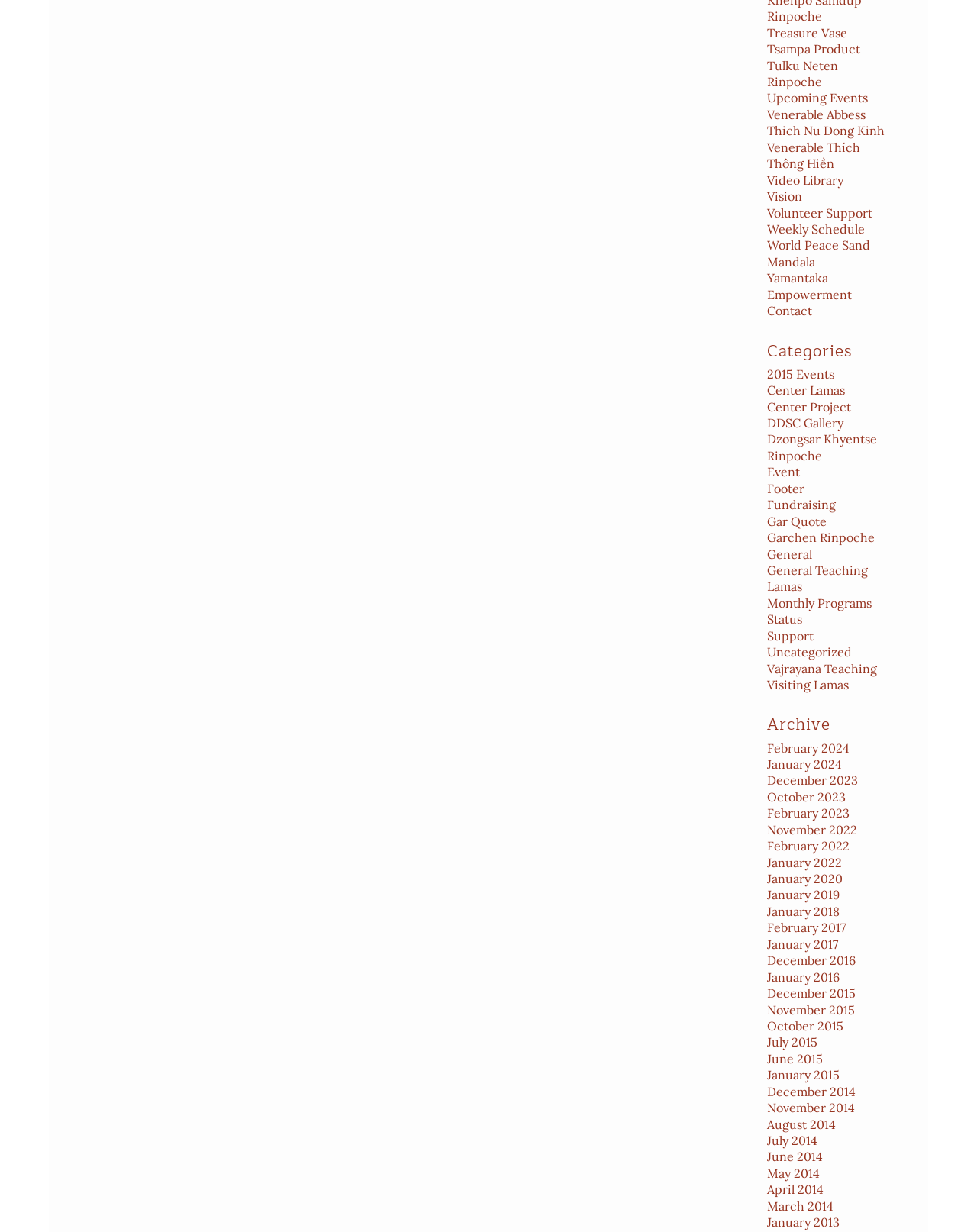Locate the bounding box of the UI element described in the following text: "Venerable Thích Thông Hiền".

[0.785, 0.113, 0.88, 0.139]